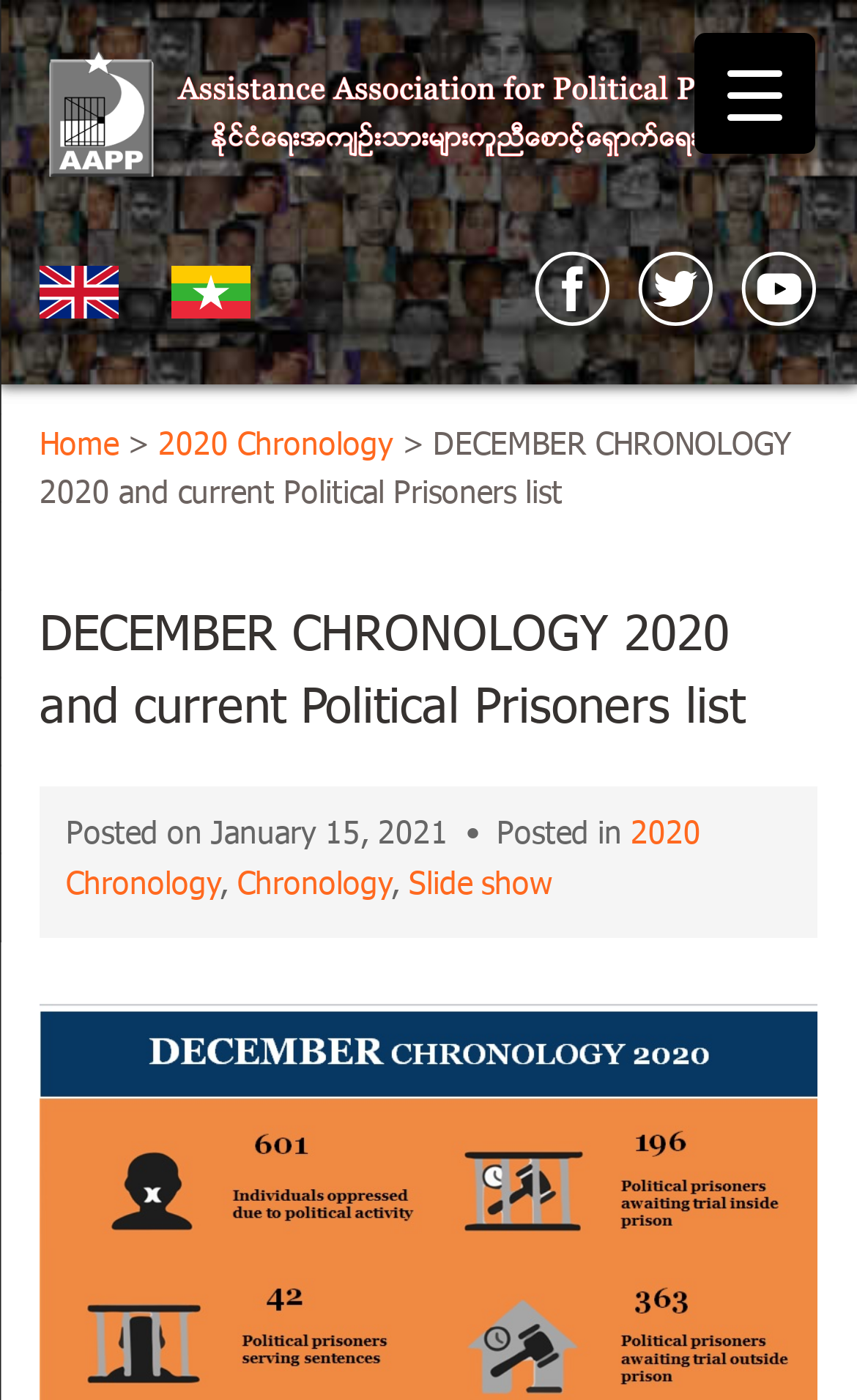Highlight the bounding box of the UI element that corresponds to this description: "2020 Chronology".

[0.077, 0.581, 0.818, 0.649]